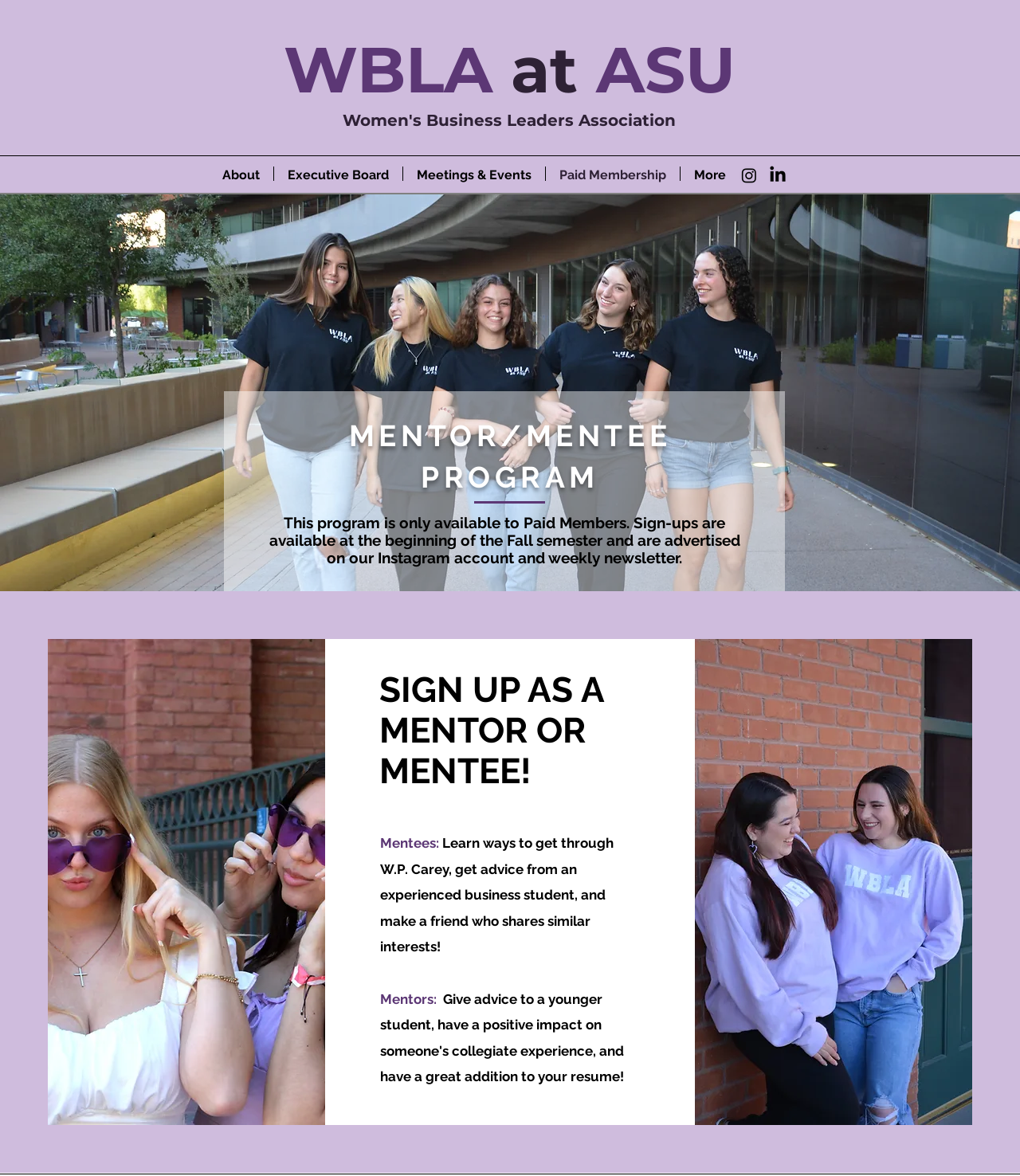Determine the bounding box for the described HTML element: "Executive Board". Ensure the coordinates are four float numbers between 0 and 1 in the format [left, top, right, bottom].

[0.324, 0.142, 0.45, 0.154]